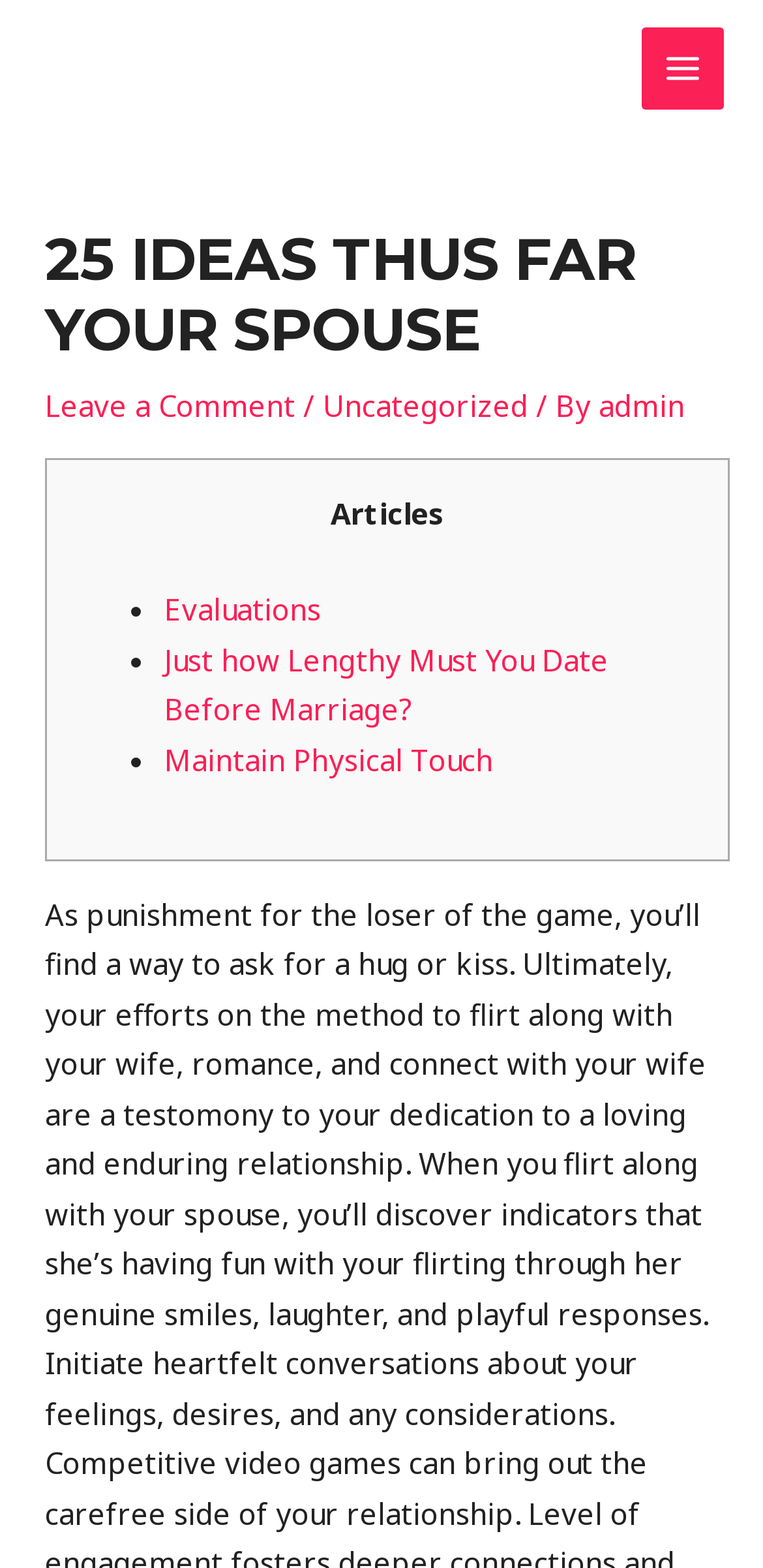What is the category of the article?
Based on the screenshot, provide your answer in one word or phrase.

Uncategorized